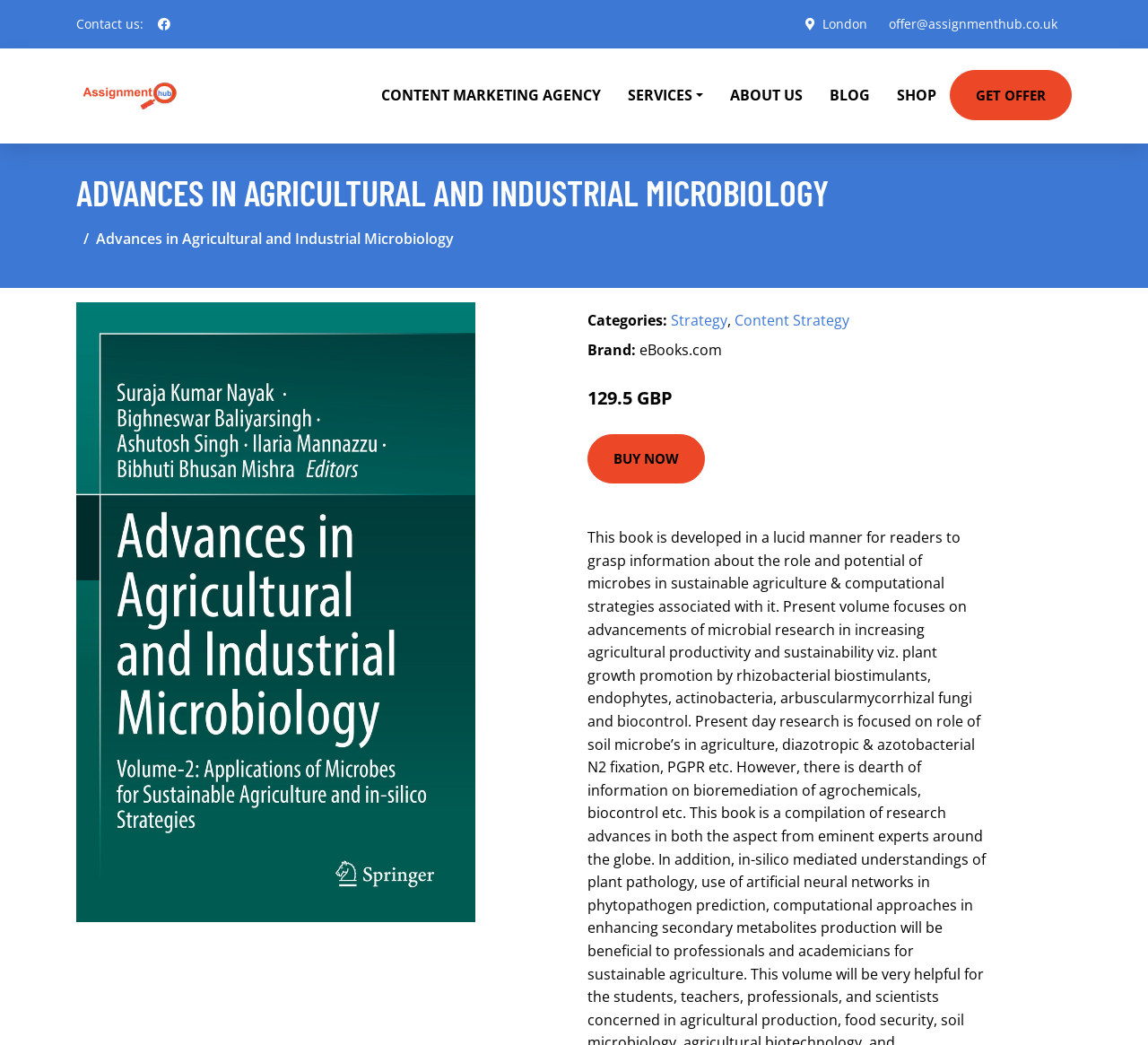Locate the bounding box coordinates of the clickable area to execute the instruction: "Contact us through social profile". Provide the coordinates as four float numbers between 0 and 1, represented as [left, top, right, bottom].

[0.131, 0.007, 0.155, 0.04]